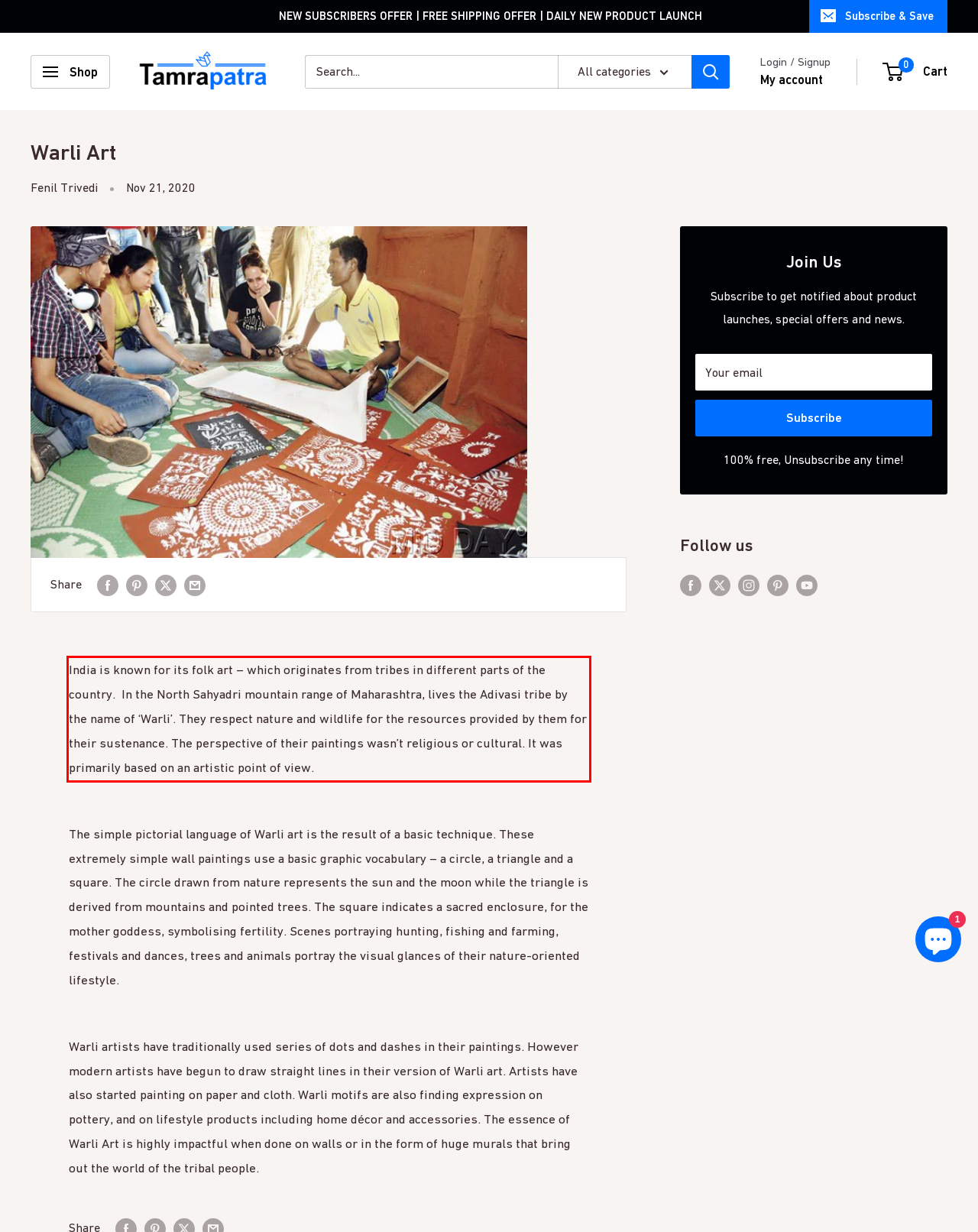You are given a screenshot with a red rectangle. Identify and extract the text within this red bounding box using OCR.

India is known for its folk art – which originates from tribes in different parts of the country. In the North Sahyadri mountain range of Maharashtra, lives the Adivasi tribe by the name of ‘Warli’. They respect nature and wildlife for the resources provided by them for their sustenance. The perspective of their paintings wasn’t religious or cultural. It was primarily based on an artistic point of view.